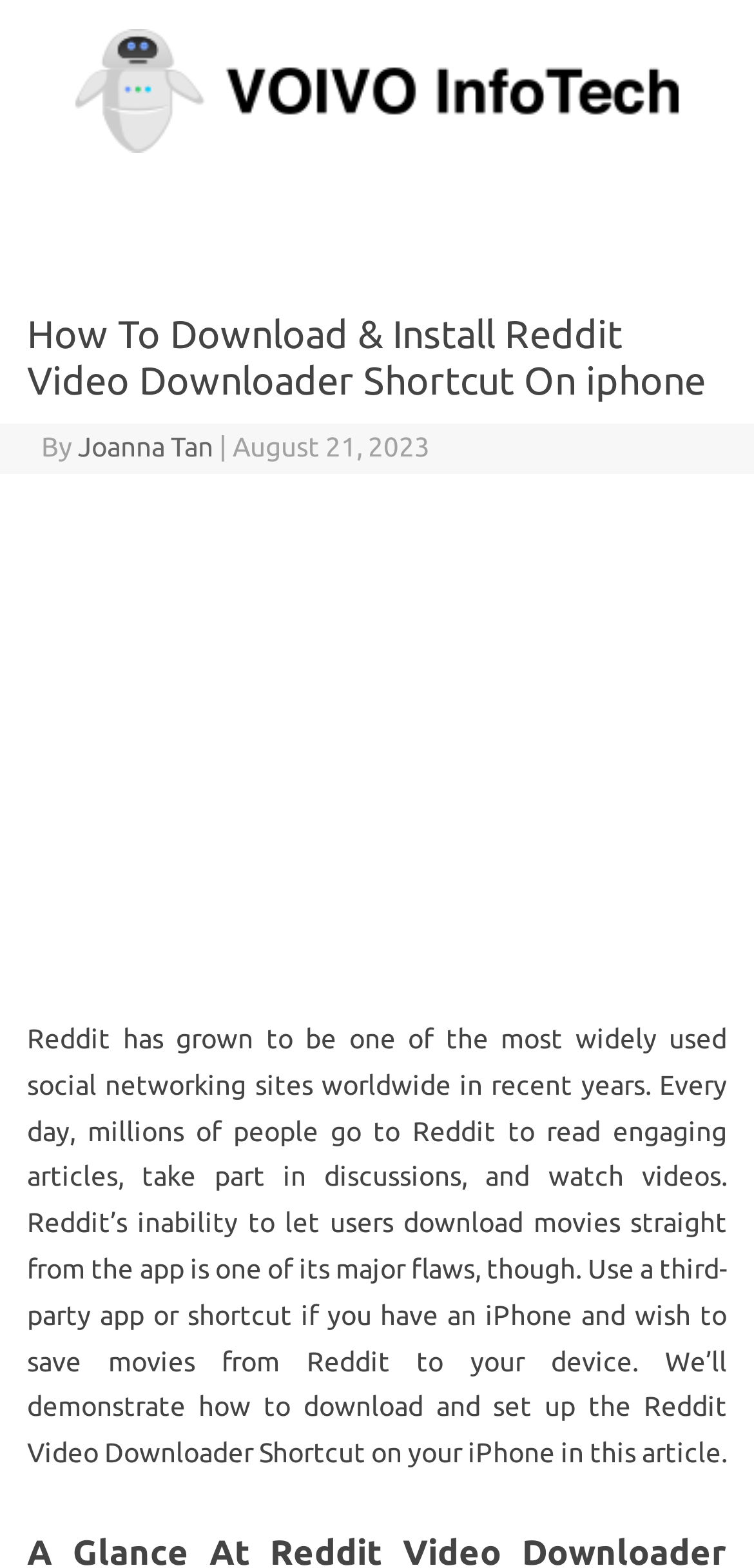Answer with a single word or phrase: 
What is the main topic of the article?

Reddit Video Downloader